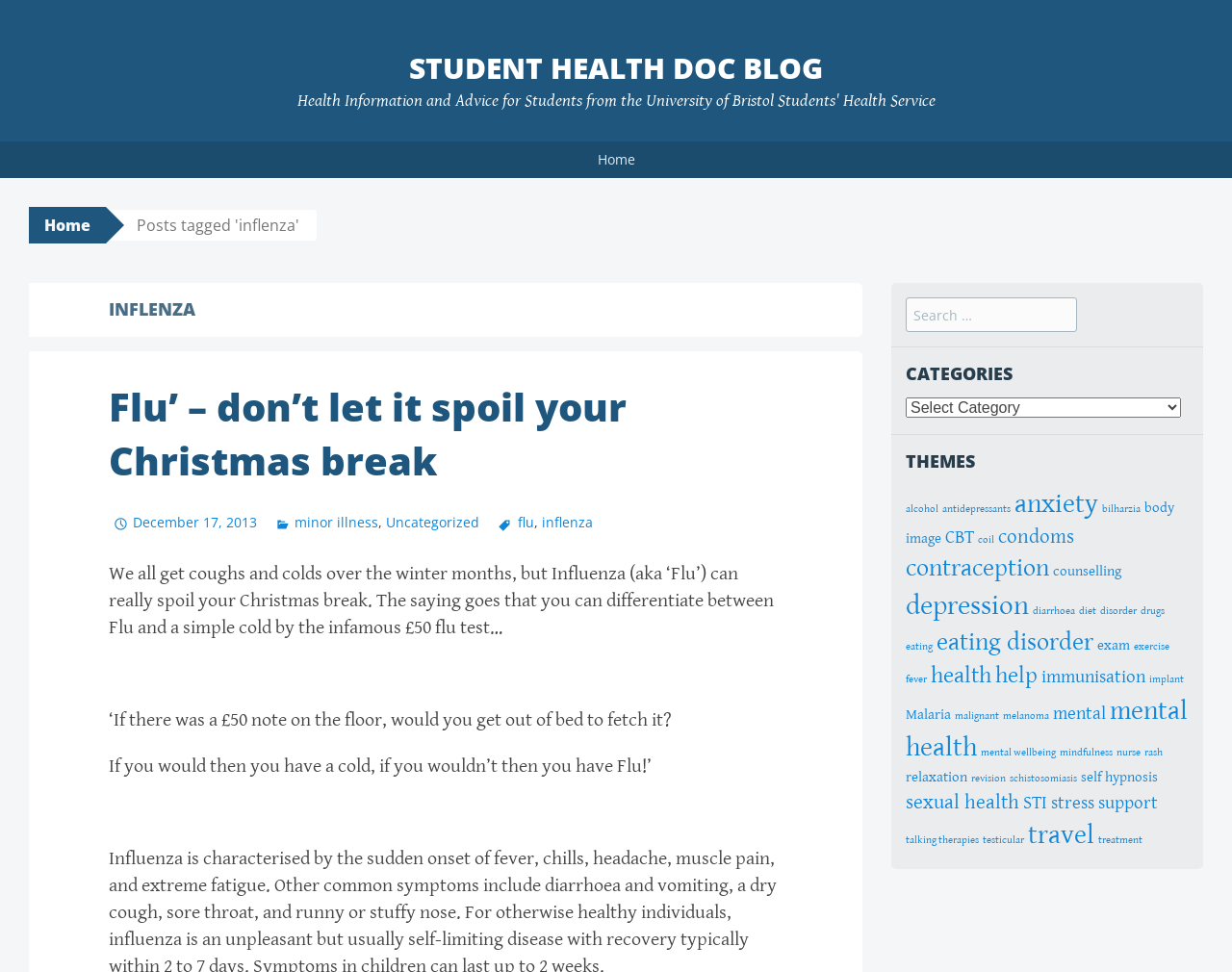What is the topic of the first blog post?
Answer the question with a single word or phrase derived from the image.

Flu